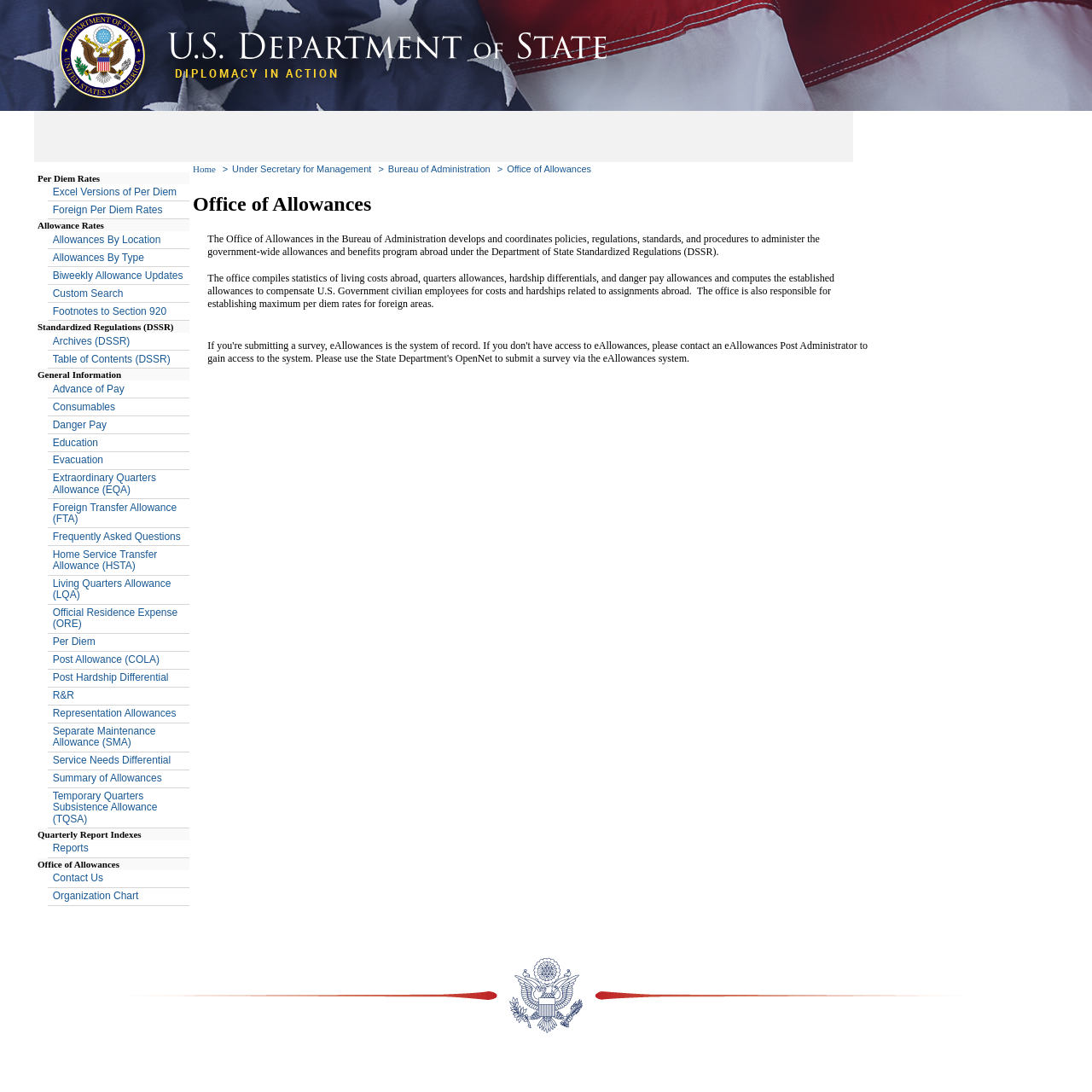Respond to the question below with a single word or phrase: What is the 'Footnotes to Section 920' link related to?

Section 920